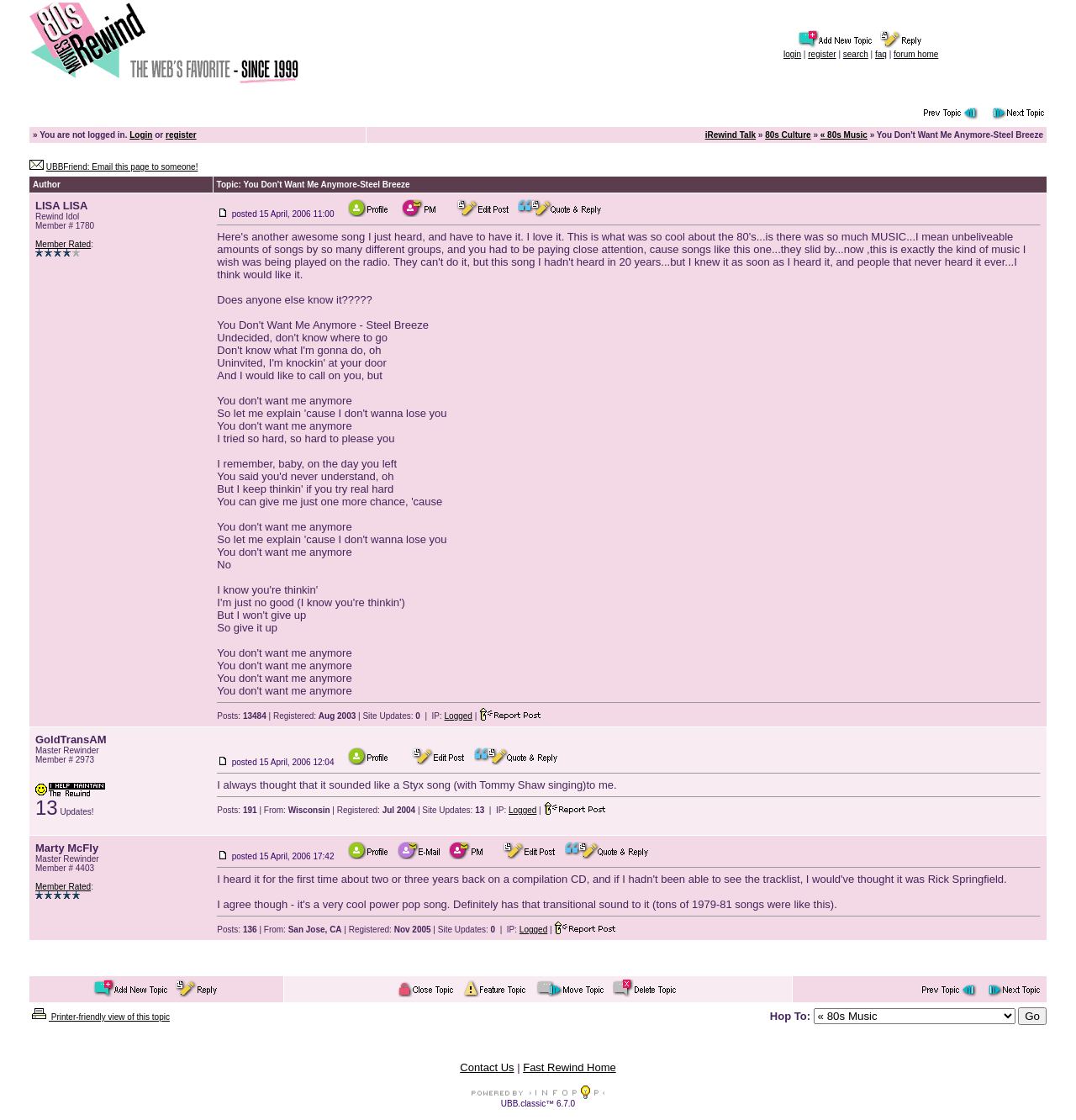Utilize the details in the image to thoroughly answer the following question: How many posts has the author made?

I found the number of posts made by the author by looking at the text 'Posts: 13484' which is located at the bottom of the post. This text indicates that the author has made 13484 posts.